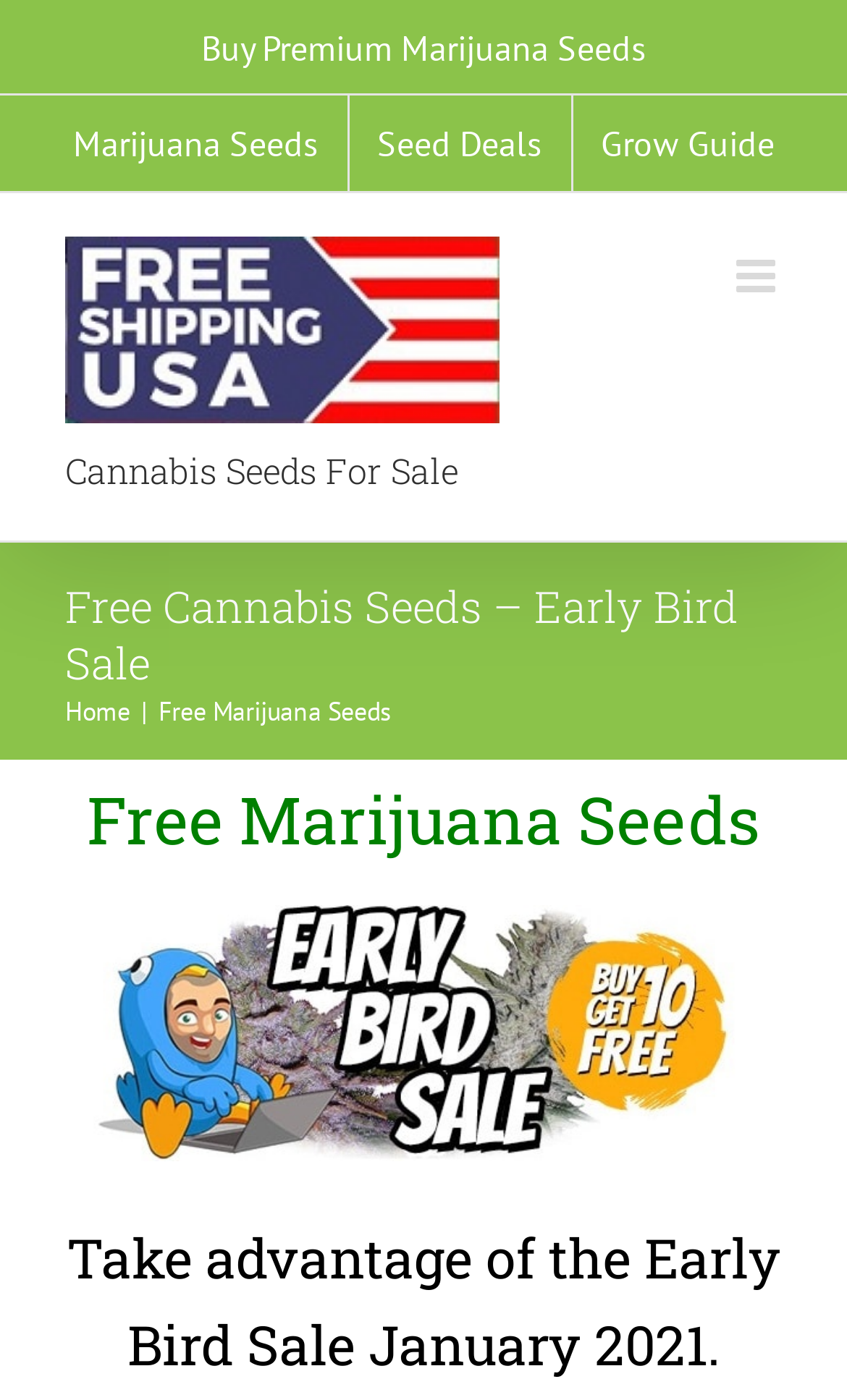Identify and provide the bounding box for the element described by: "Home".

[0.077, 0.496, 0.154, 0.519]